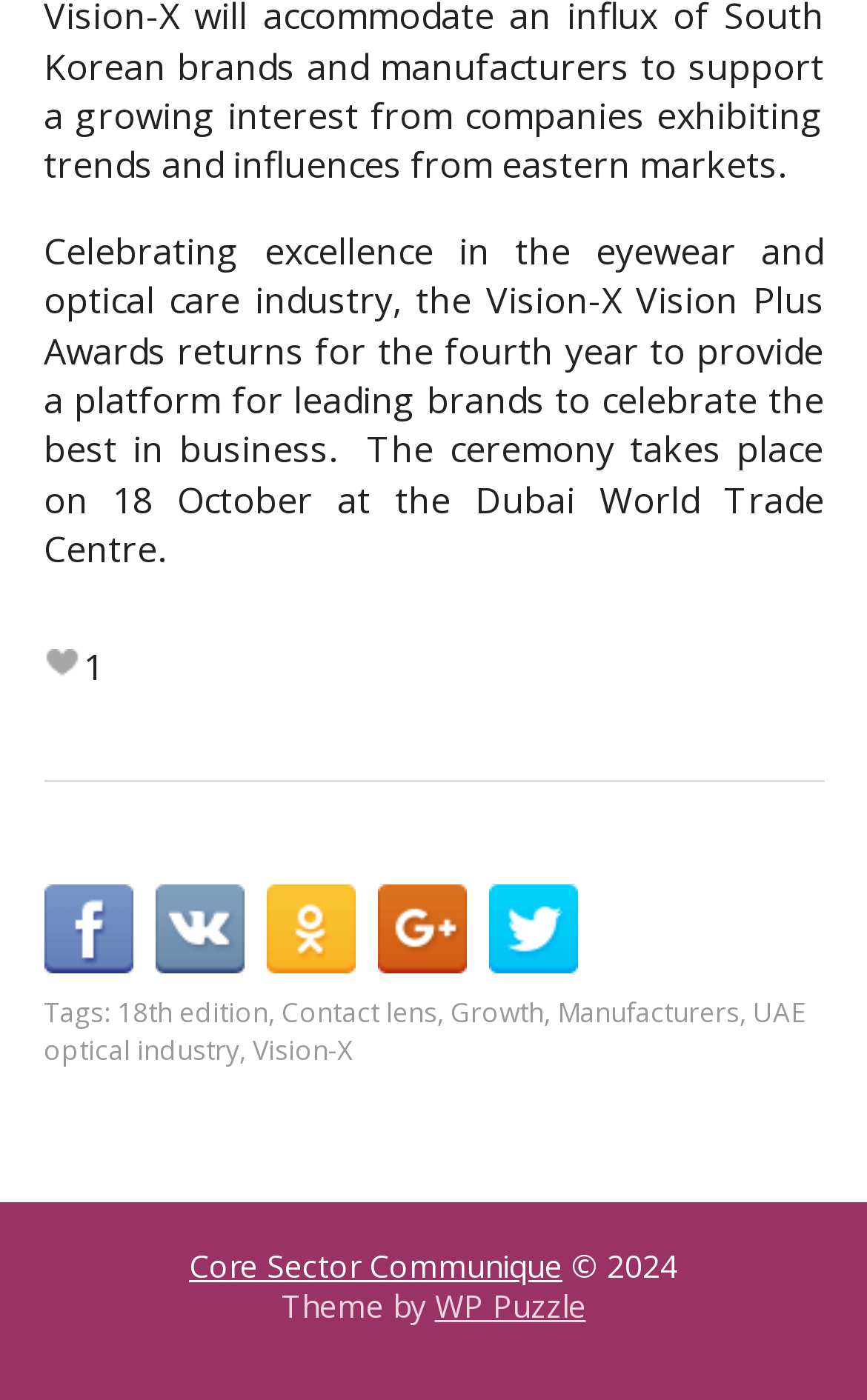Pinpoint the bounding box coordinates for the area that should be clicked to perform the following instruction: "Share on Facebook".

[0.05, 0.632, 0.153, 0.695]